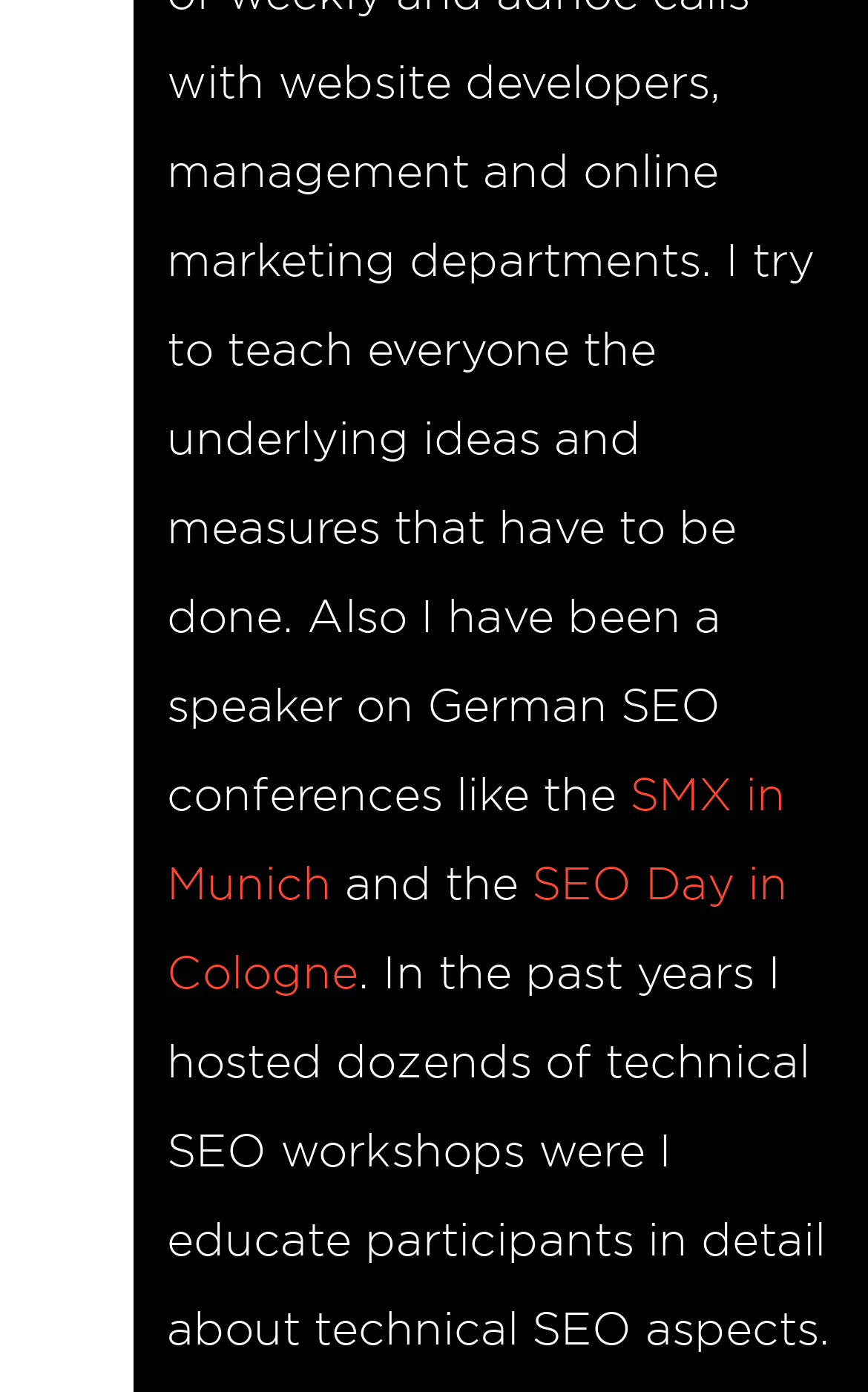Give the bounding box coordinates for the element described by: "SEO Day in Cologne".

[0.192, 0.623, 0.908, 0.715]